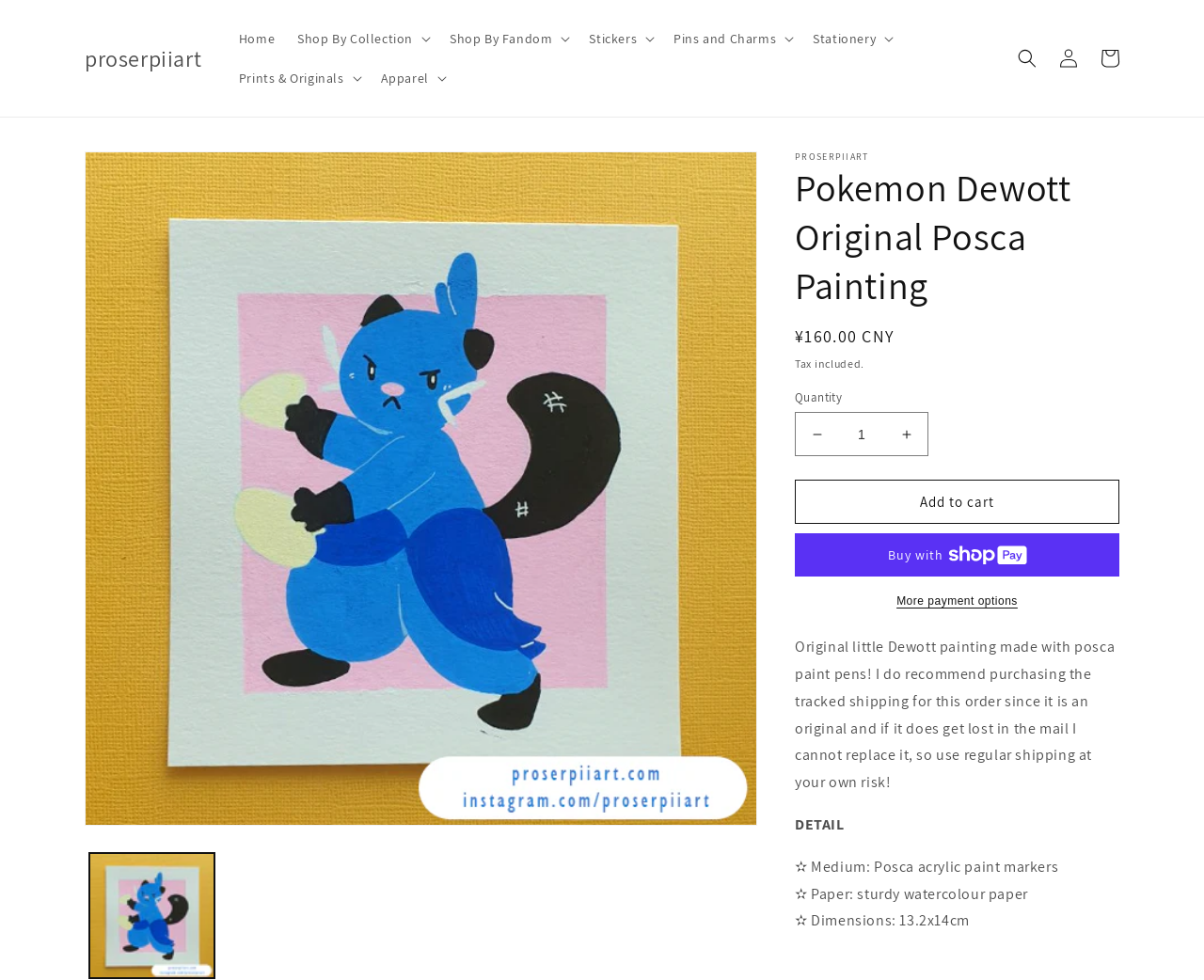Identify the bounding box coordinates of the section to be clicked to complete the task described by the following instruction: "Search for products". The coordinates should be four float numbers between 0 and 1, formatted as [left, top, right, bottom].

[0.836, 0.039, 0.87, 0.081]